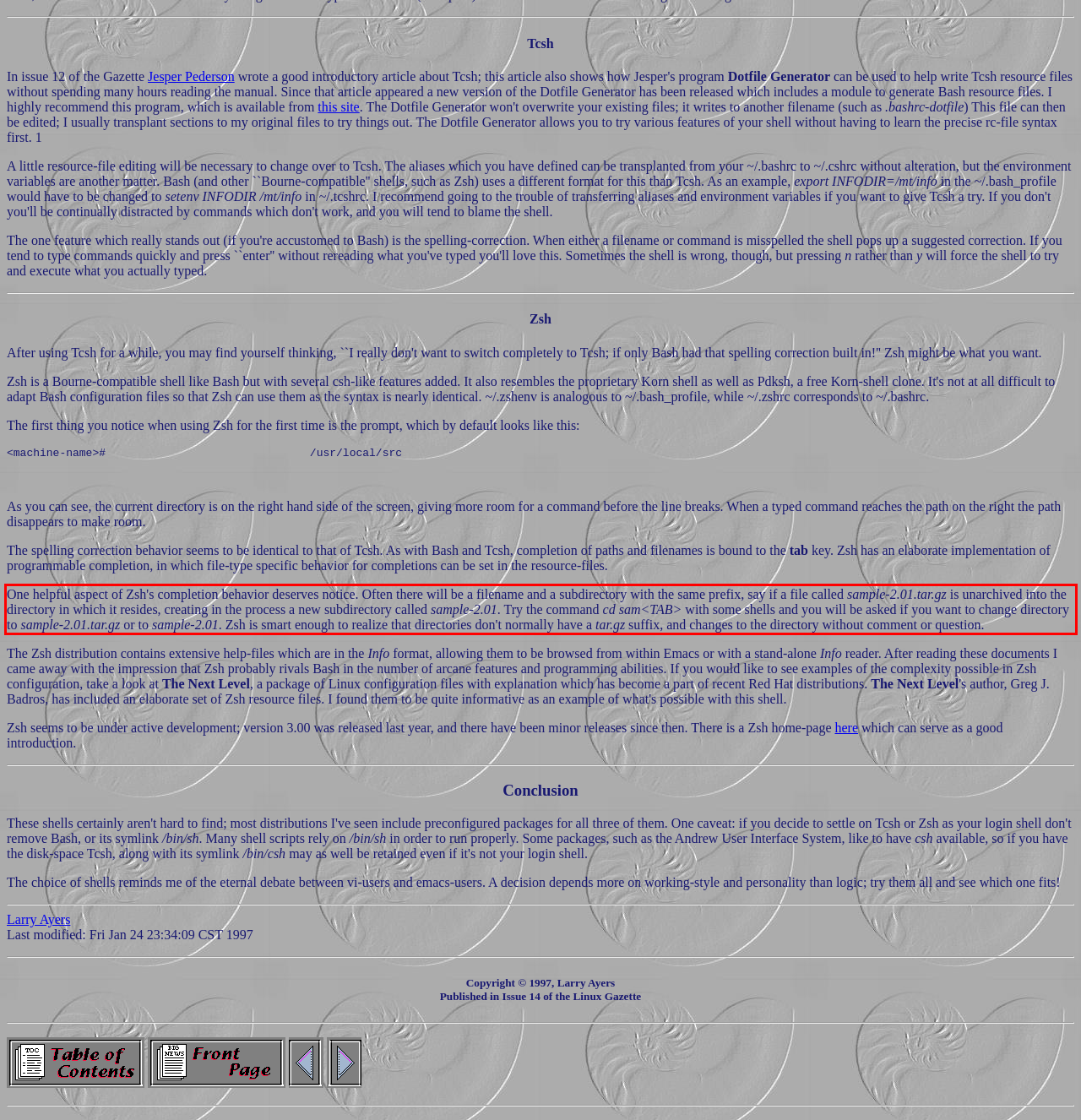Examine the webpage screenshot and use OCR to obtain the text inside the red bounding box.

One helpful aspect of Zsh's completion behavior deserves notice. Often there will be a filename and a subdirectory with the same prefix, say if a file called sample-2.01.tar.gz is unarchived into the directory in which it resides, creating in the process a new subdirectory called sample-2.01. Try the command cd sam<TAB> with some shells and you will be asked if you want to change directory to sample-2.01.tar.gz or to sample-2.01. Zsh is smart enough to realize that directories don't normally have a tar.gz suffix, and changes to the directory without comment or question.